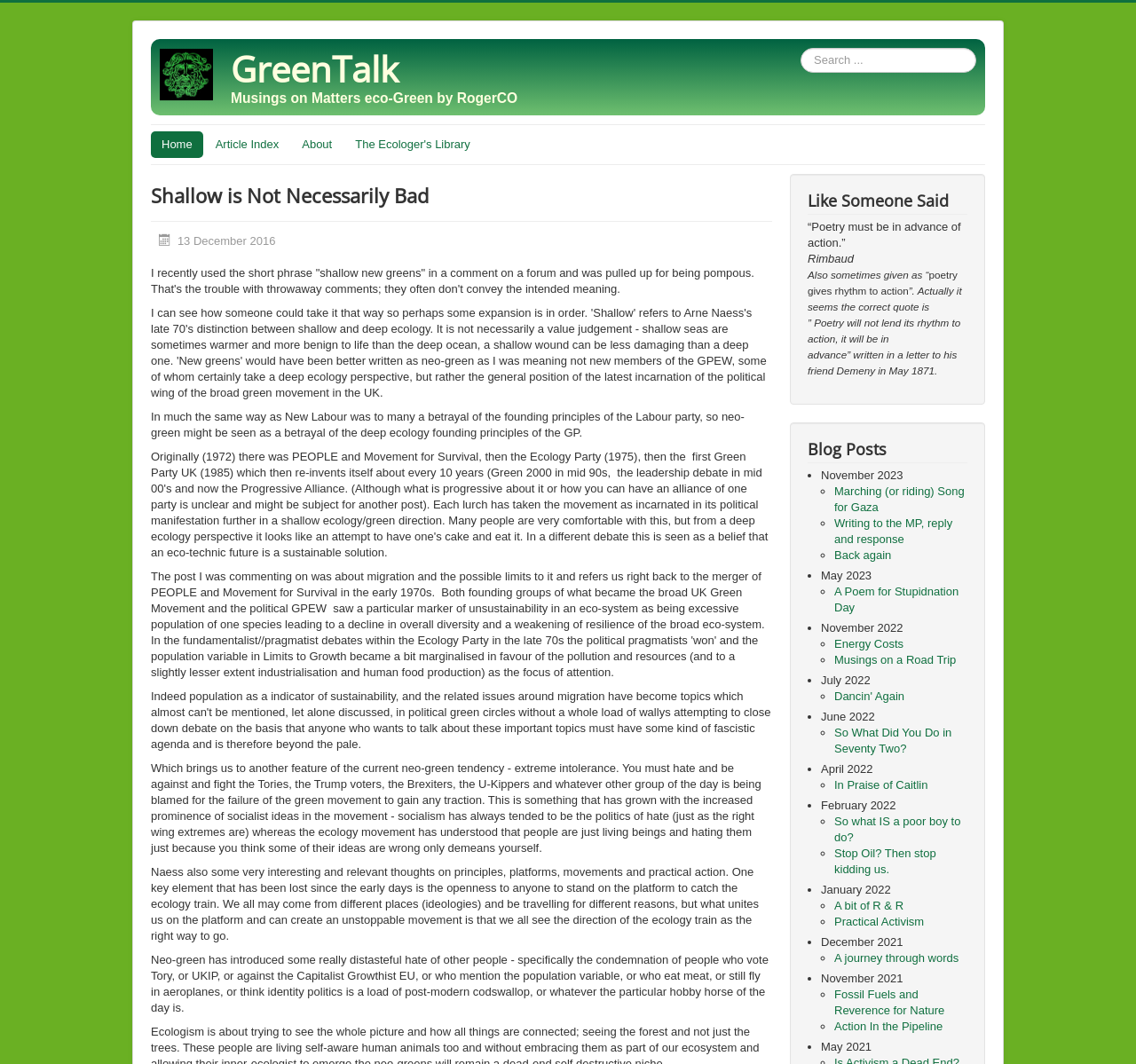Determine the bounding box coordinates of the UI element described below. Use the format (top-left x, top-left y, bottom-right x, bottom-right y) with floating point numbers between 0 and 1: The Ecologer's Library

[0.303, 0.123, 0.423, 0.148]